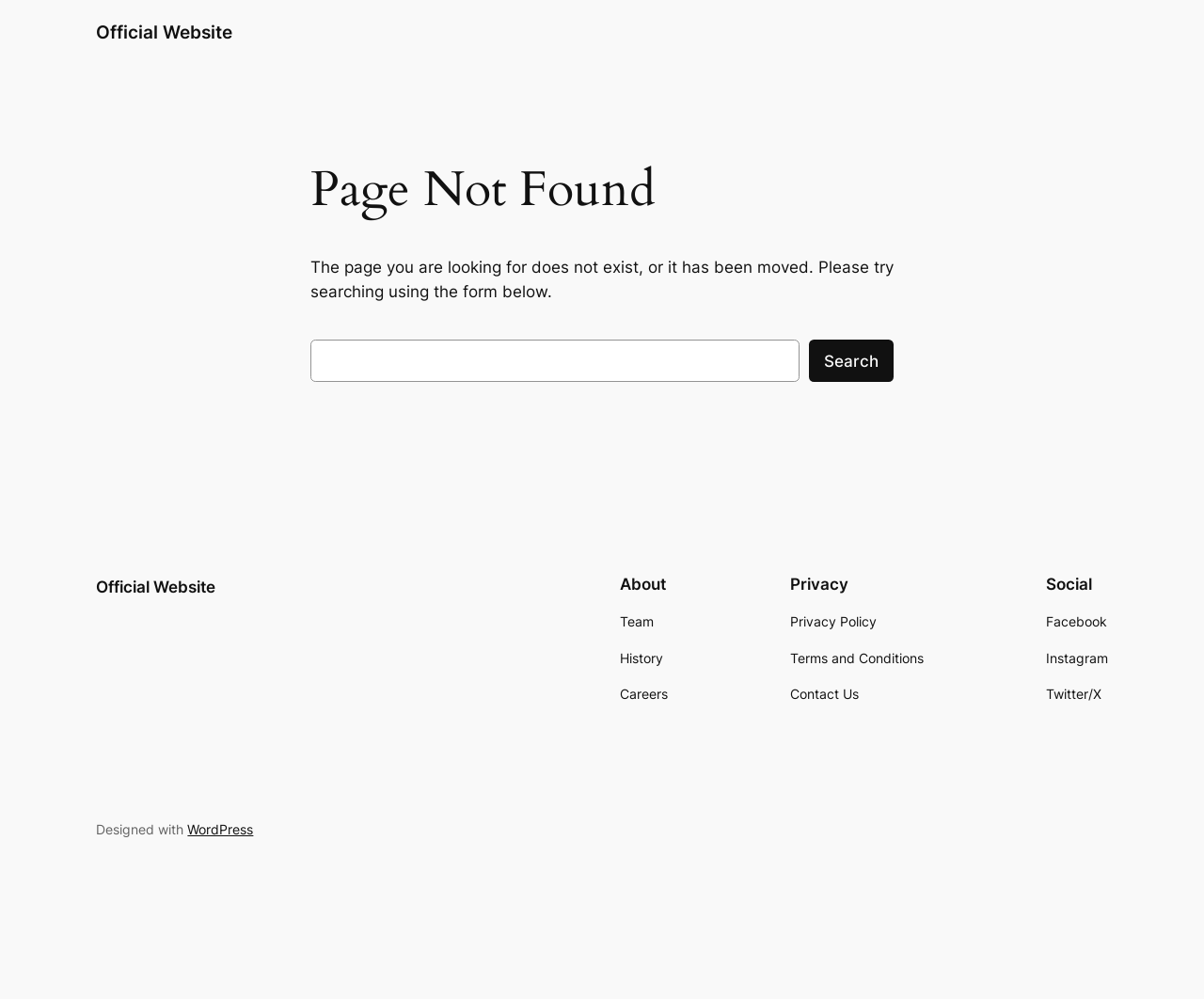Given the element description: "parent_node: Search name="s"", predict the bounding box coordinates of this UI element. The coordinates must be four float numbers between 0 and 1, given as [left, top, right, bottom].

[0.258, 0.34, 0.664, 0.383]